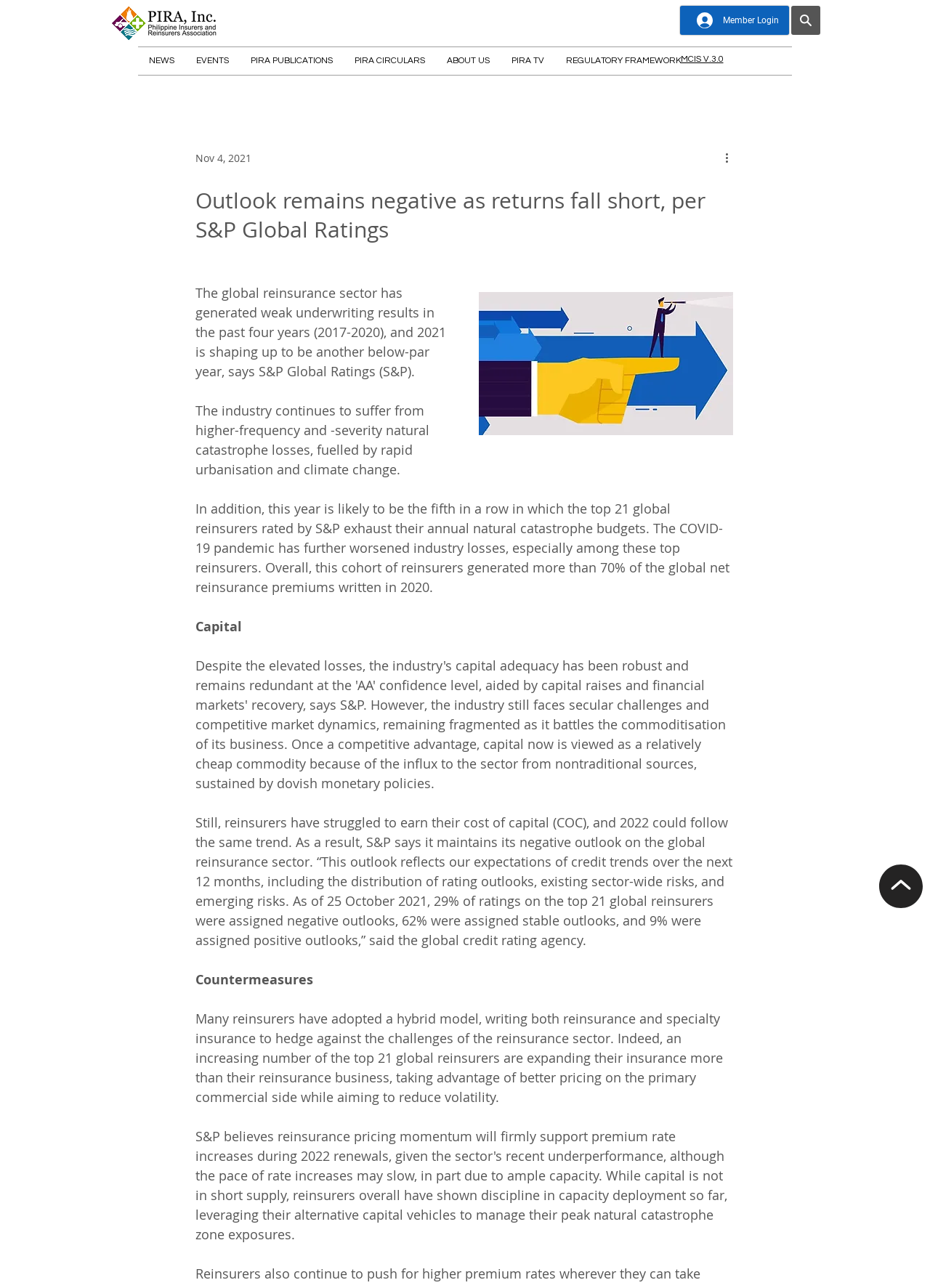Please determine the bounding box coordinates of the element's region to click for the following instruction: "View PIRA publications".

[0.258, 0.037, 0.37, 0.058]